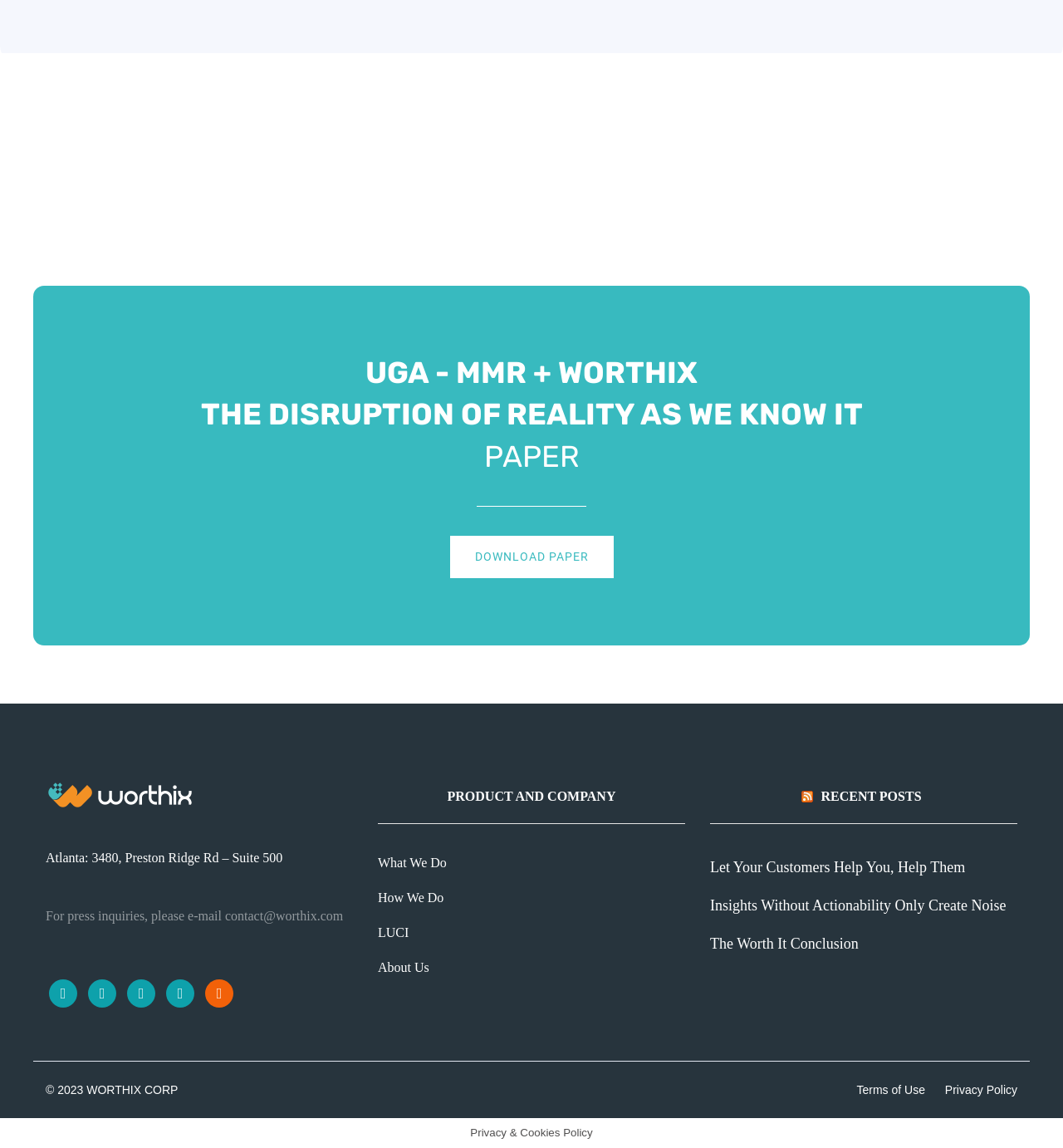What is the purpose of the 'DOWNLOAD PAPER' link?
Use the information from the screenshot to give a comprehensive response to the question.

I inferred the purpose of the 'DOWNLOAD PAPER' link by considering its context and the surrounding elements. The link is located near the heading 'UGA - MMR + WORTHIX THE DISRUPTION OF REALITY AS WE KNOW IT PAPER', which suggests that the paper is related to the topic of disruption of reality. Therefore, it is likely that the link is intended for users to download the paper.